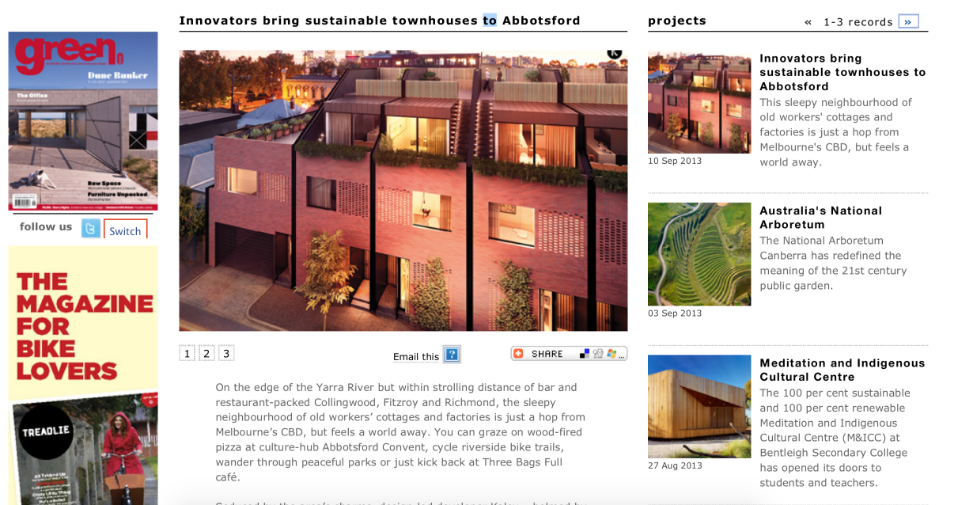What is the proximity of the neighborhood to vibrant areas?
Answer the question with just one word or phrase using the image.

Close